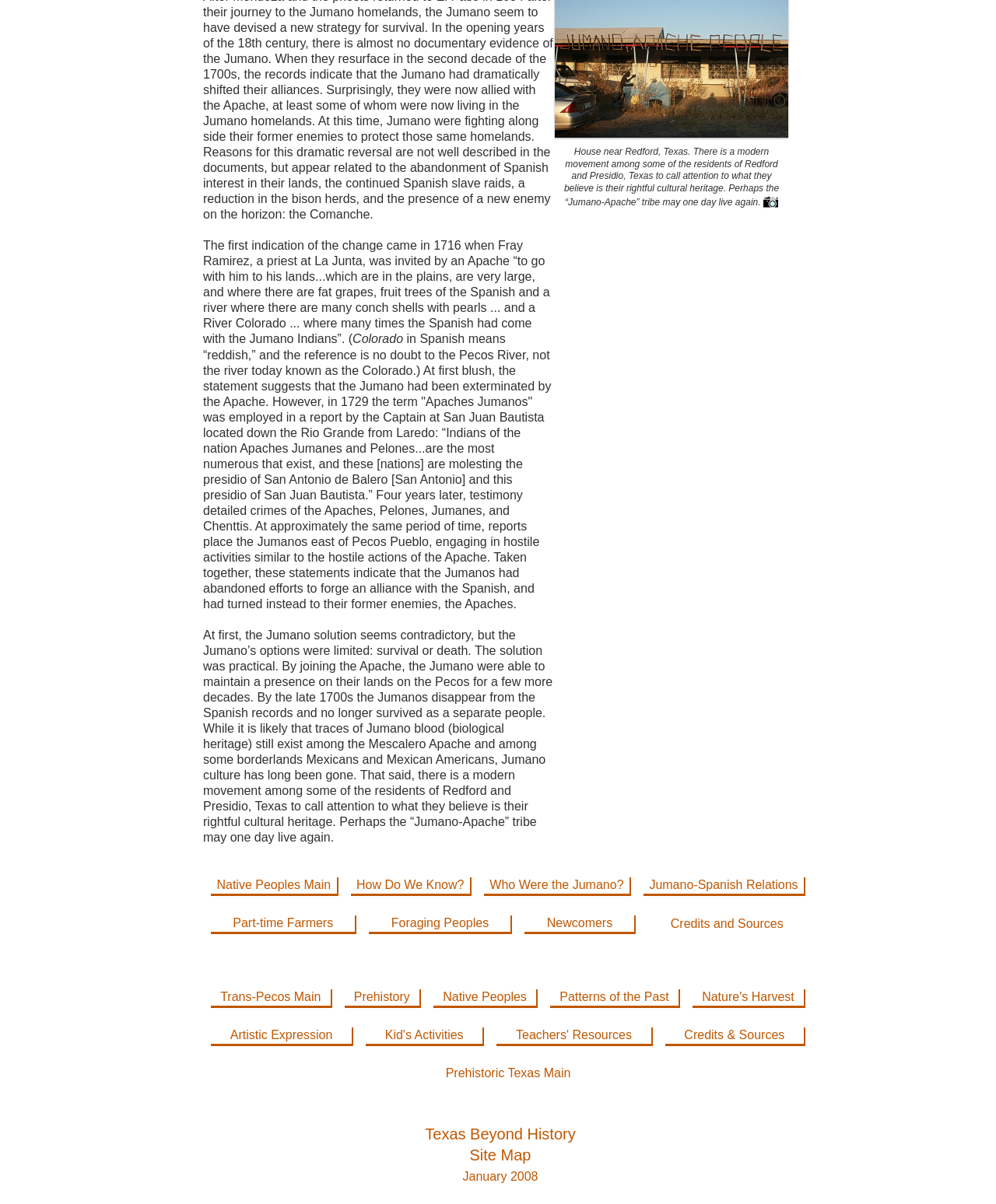Predict the bounding box coordinates for the UI element described as: "Acima de 9 pessoas". The coordinates should be four float numbers between 0 and 1, presented as [left, top, right, bottom].

None